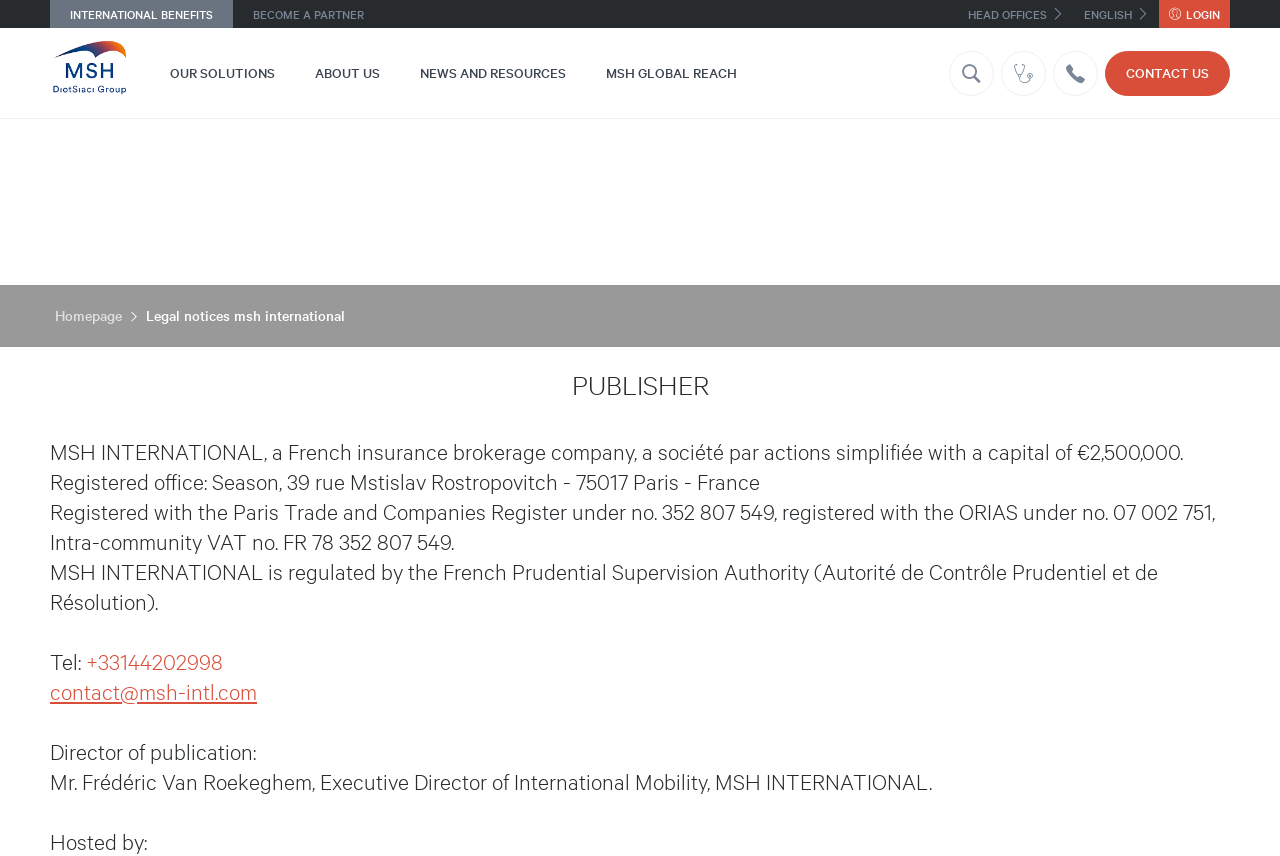Please examine the image and provide a detailed answer to the question: What is the purpose of the webpage?

The webpage is providing legal notices about the company MSH INTERNATIONAL, including its publisher, registered office, and other regulatory information.